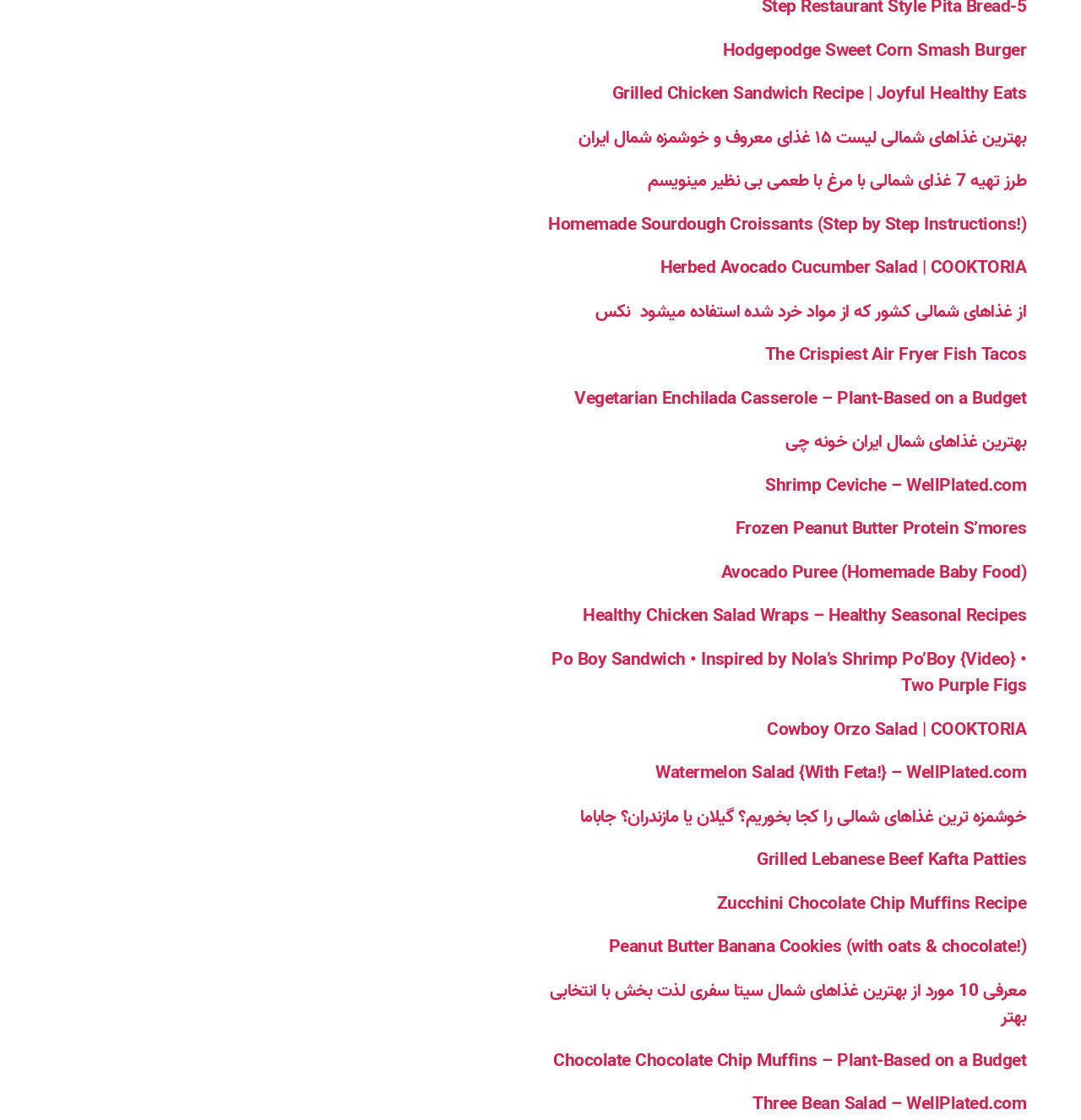Locate the bounding box coordinates of the clickable region necessary to complete the following instruction: "View the Grilled Chicken Sandwich Recipe". Provide the coordinates in the format of four float numbers between 0 and 1, i.e., [left, top, right, bottom].

[0.566, 0.071, 0.949, 0.097]